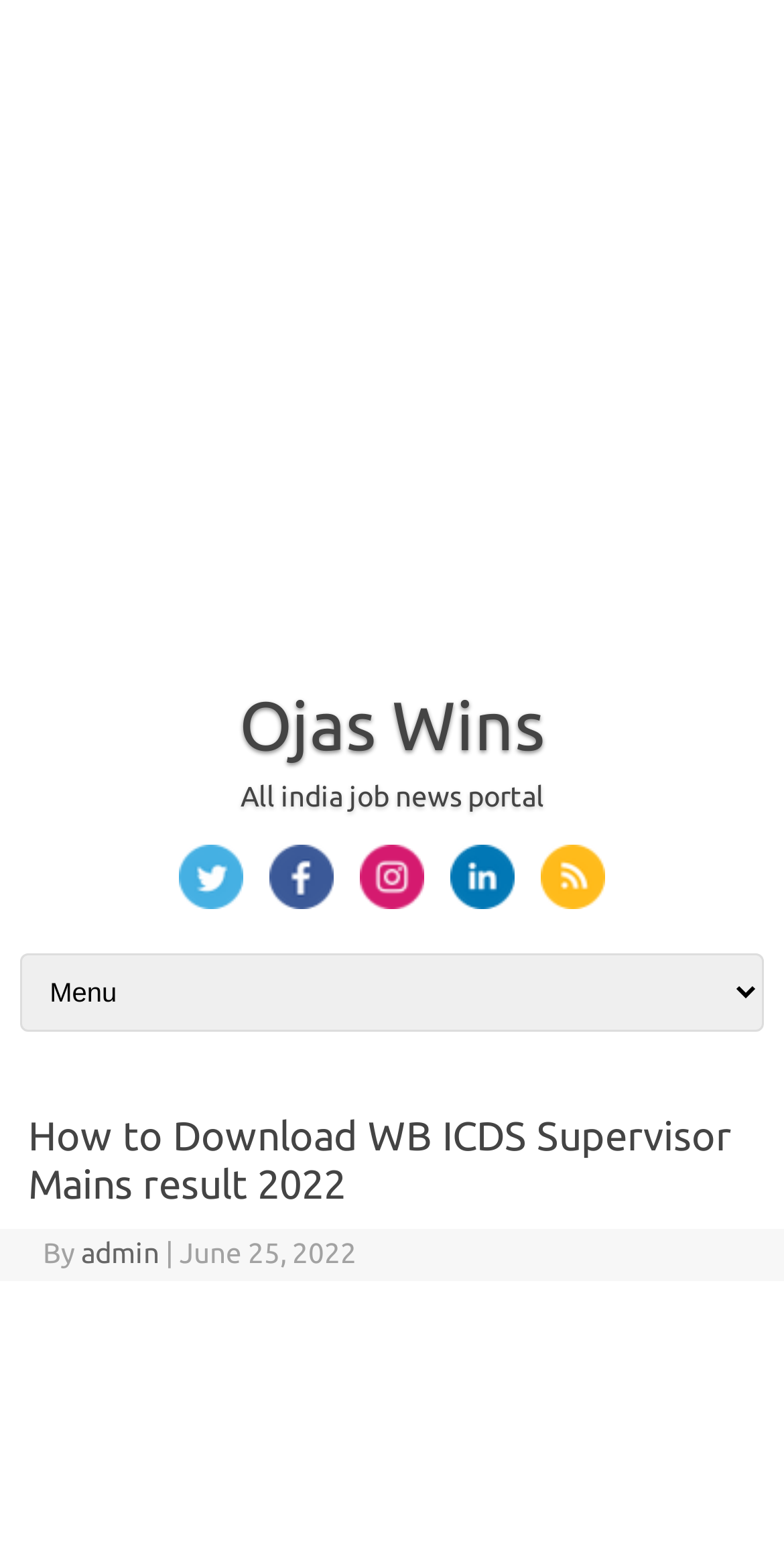Pinpoint the bounding box coordinates of the clickable element needed to complete the instruction: "Click on Ojas Wins". The coordinates should be provided as four float numbers between 0 and 1: [left, top, right, bottom].

[0.305, 0.441, 0.695, 0.491]